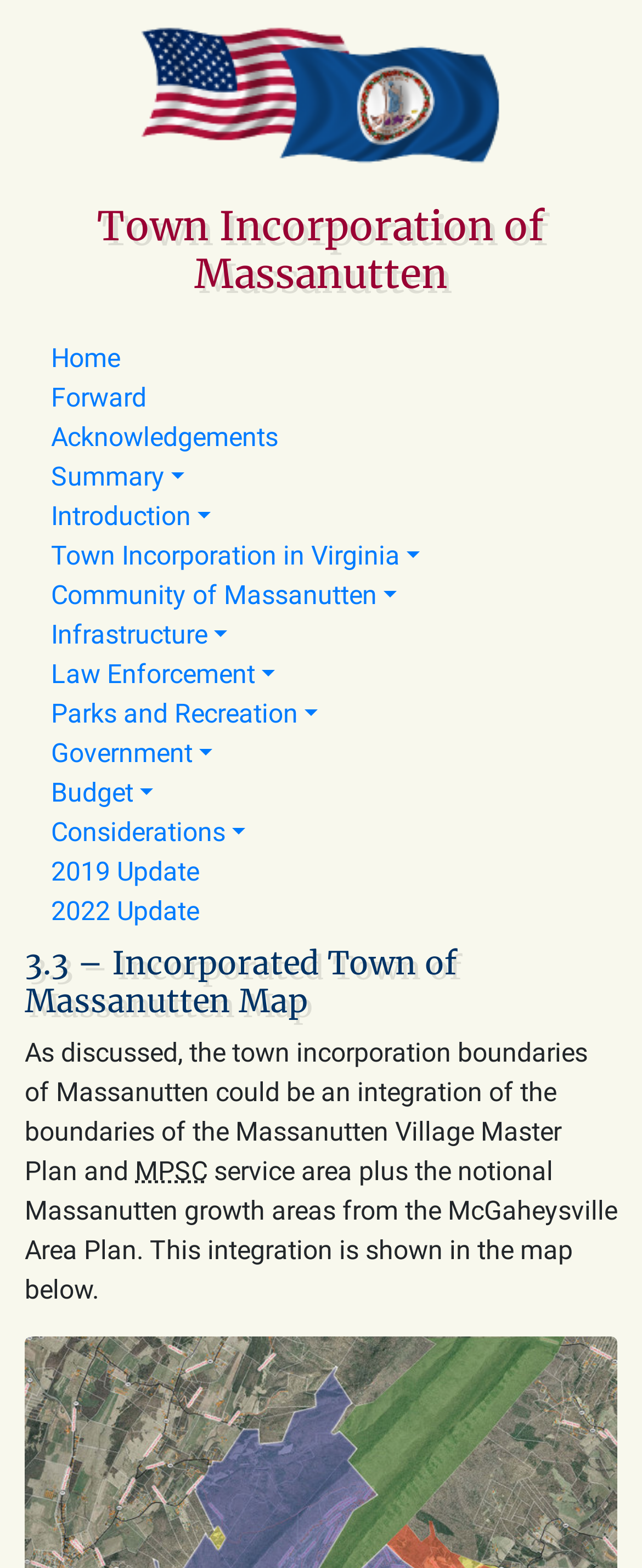Identify the bounding box coordinates of the HTML element based on this description: "2022 Update".

[0.079, 0.571, 0.31, 0.591]